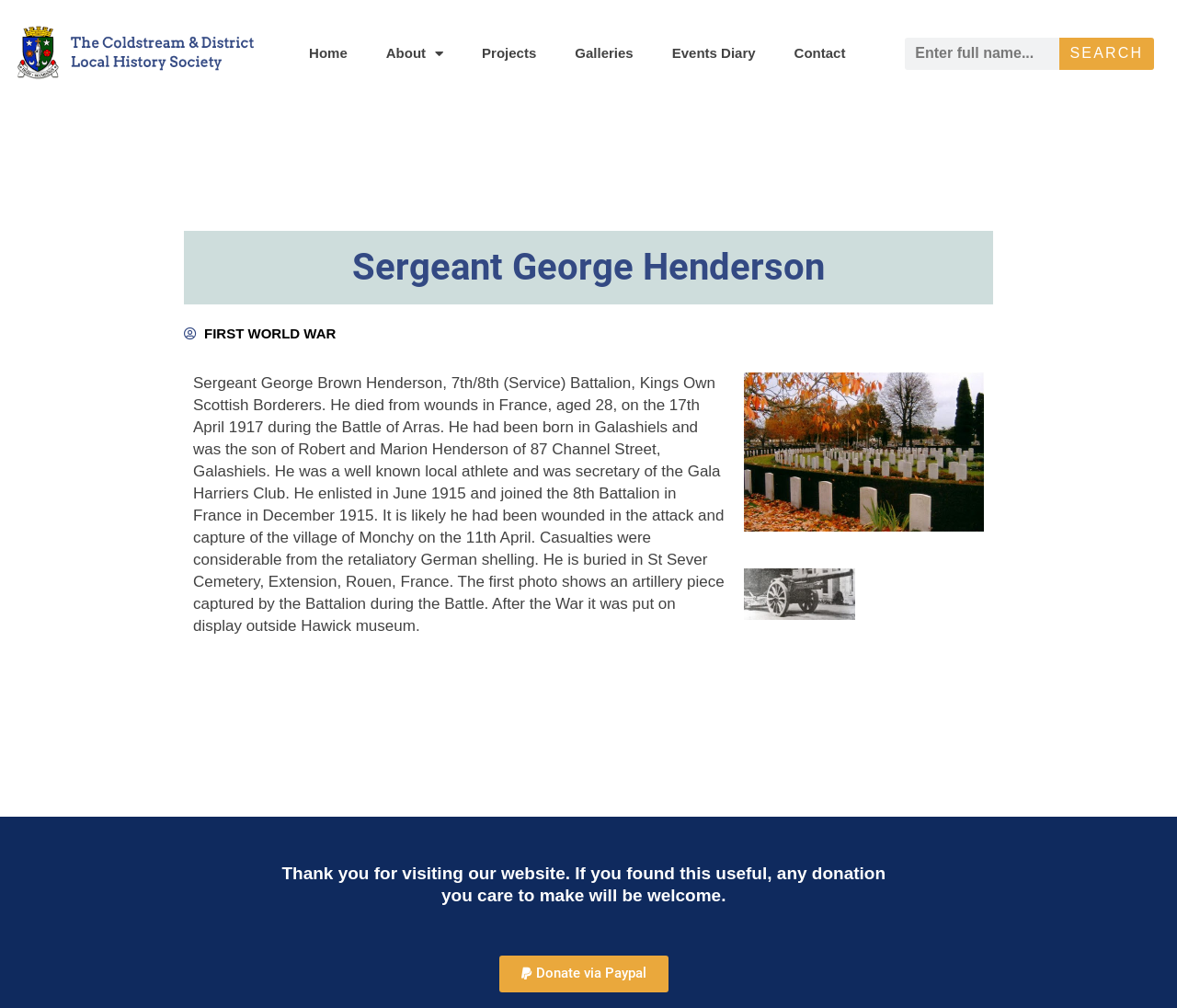What is the name of the club Sergeant George Henderson was secretary of?
Refer to the image and give a detailed response to the question.

I found this information in the paragraph describing Sergeant George Henderson's life, where it is stated that 'He was a well known local athlete and was secretary of the Gala Harriers Club'.